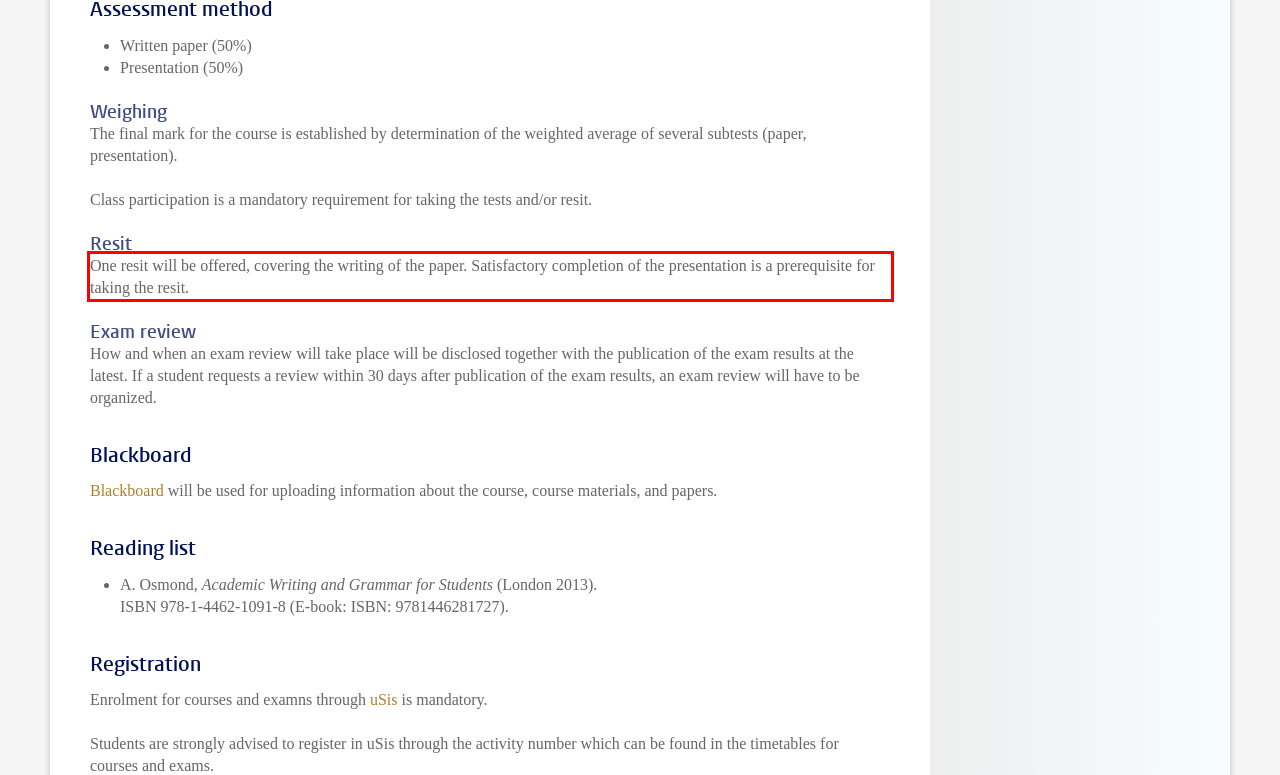You are given a screenshot of a webpage with a UI element highlighted by a red bounding box. Please perform OCR on the text content within this red bounding box.

One resit will be offered, covering the writing of the paper. Satisfactory completion of the presentation is a prerequisite for taking the resit.